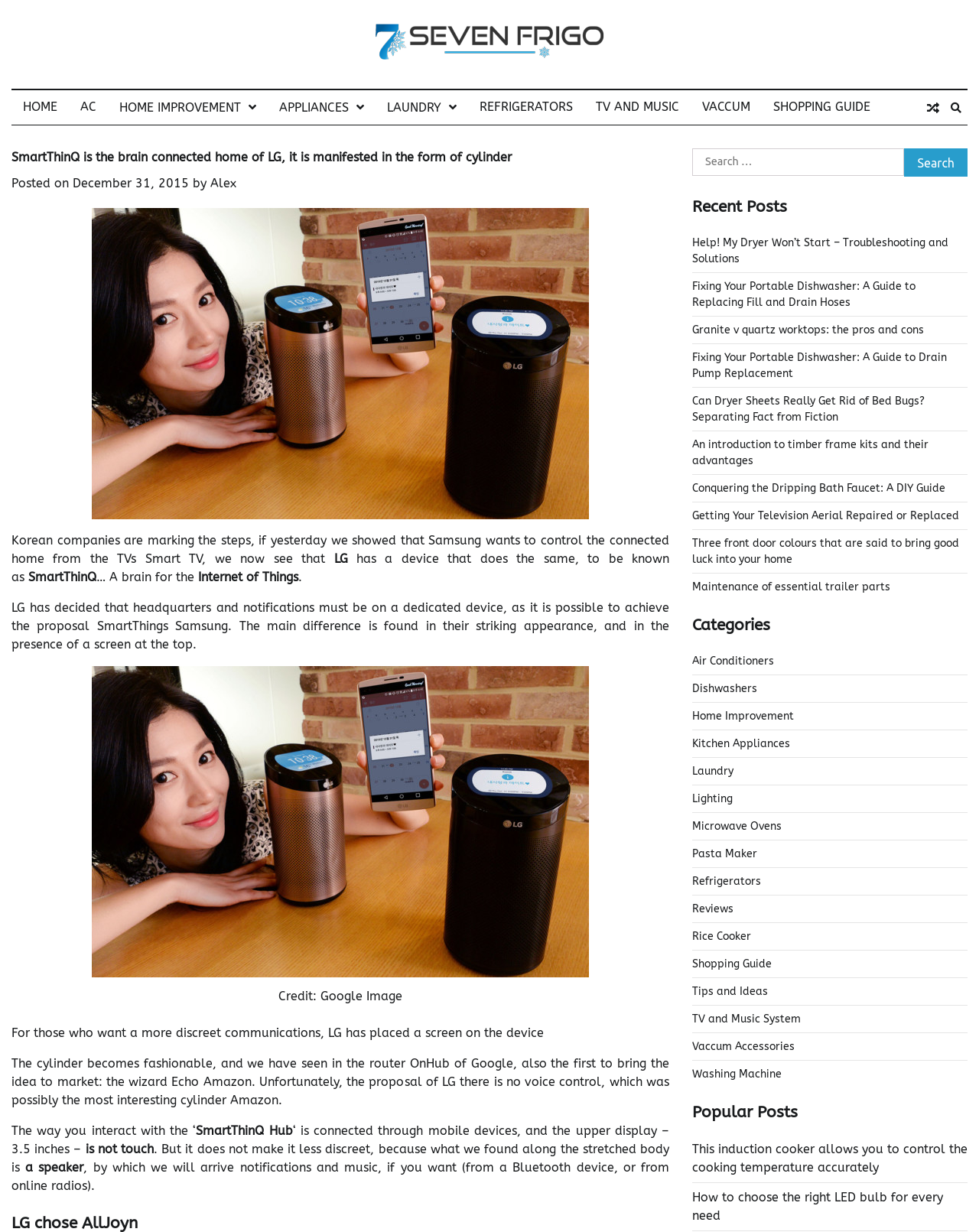Provide a single word or phrase answer to the question: 
What is the size of the display on the SmartThinQ Hub?

3.5 inches